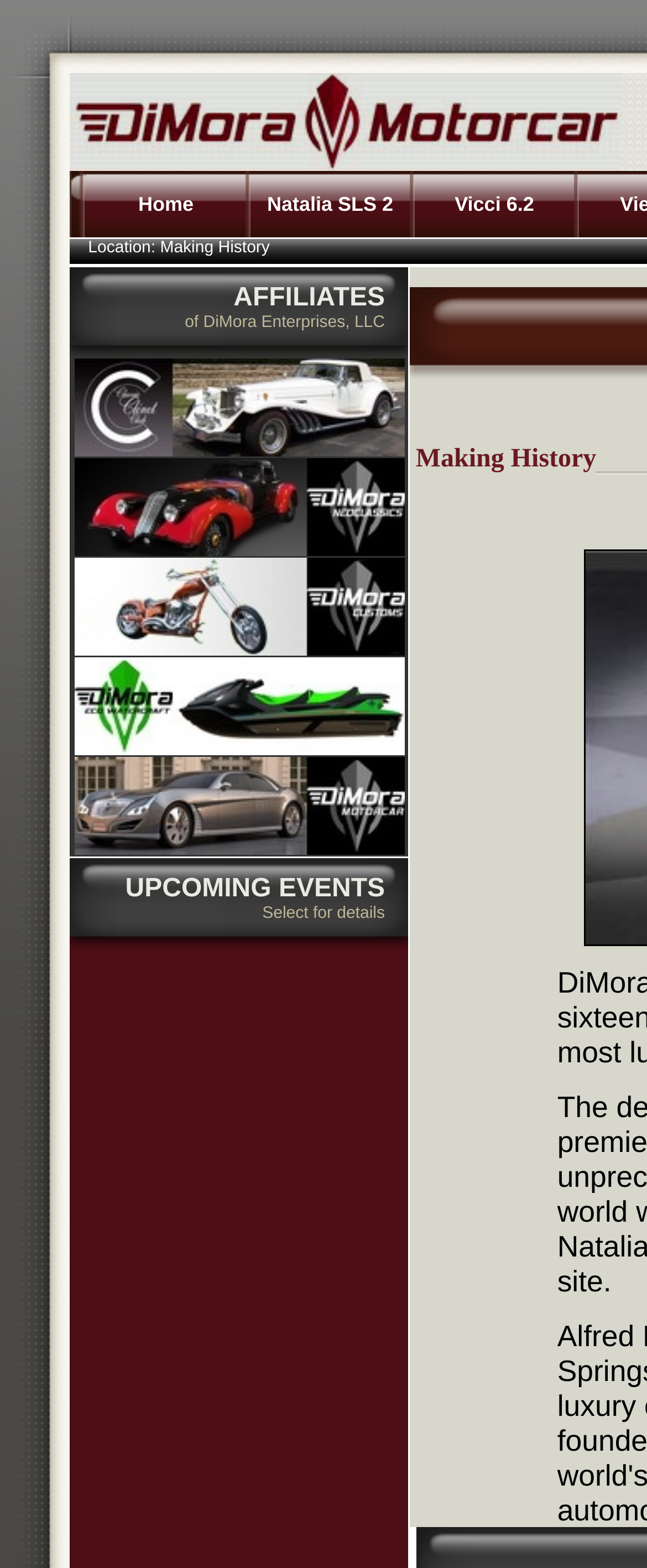Identify the bounding box of the UI element described as follows: "Live to Cook". Provide the coordinates as four float numbers in the range of 0 to 1 [left, top, right, bottom].

None